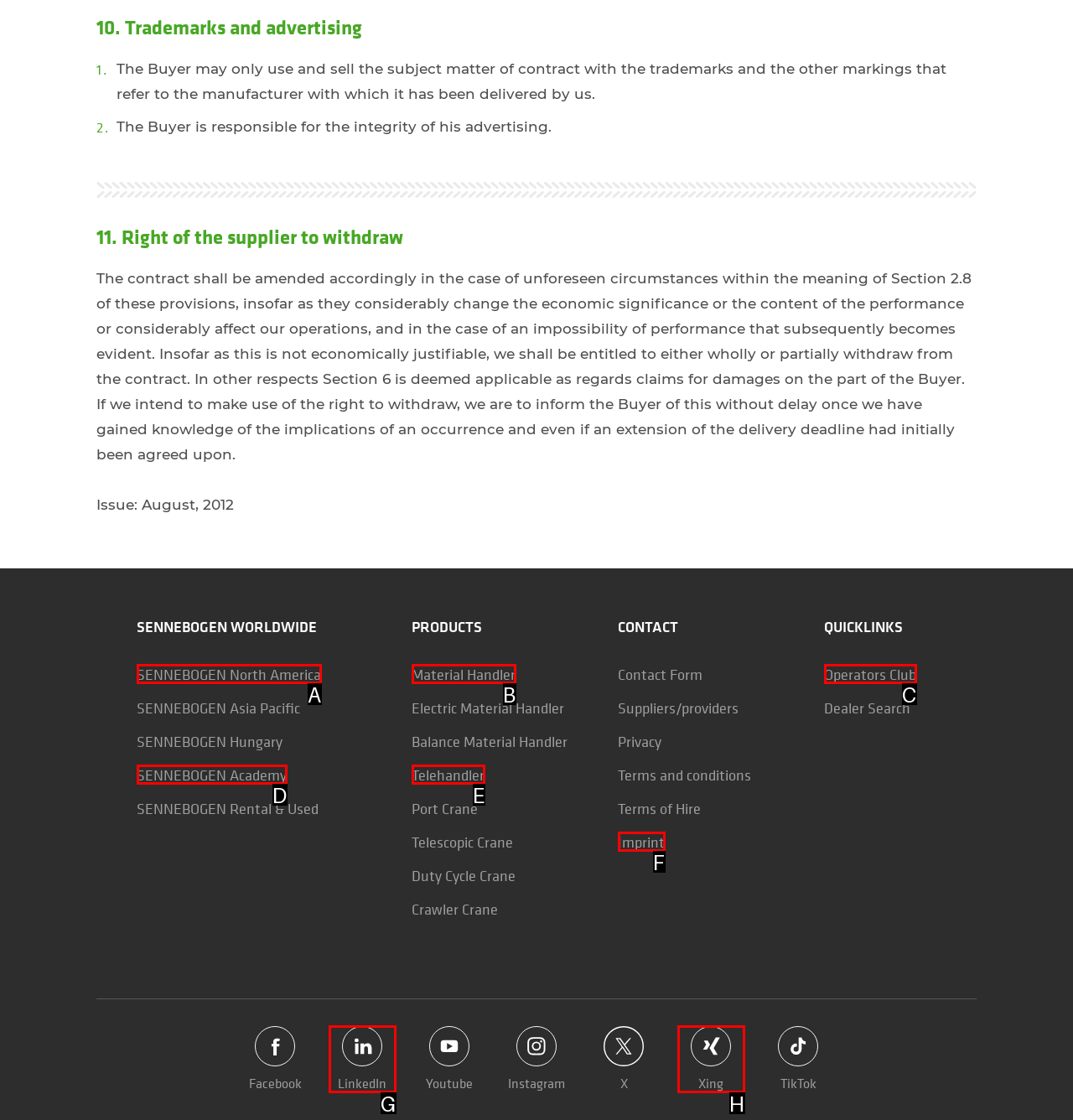With the description: SENNEBOGEN Academy, find the option that corresponds most closely and answer with its letter directly.

D